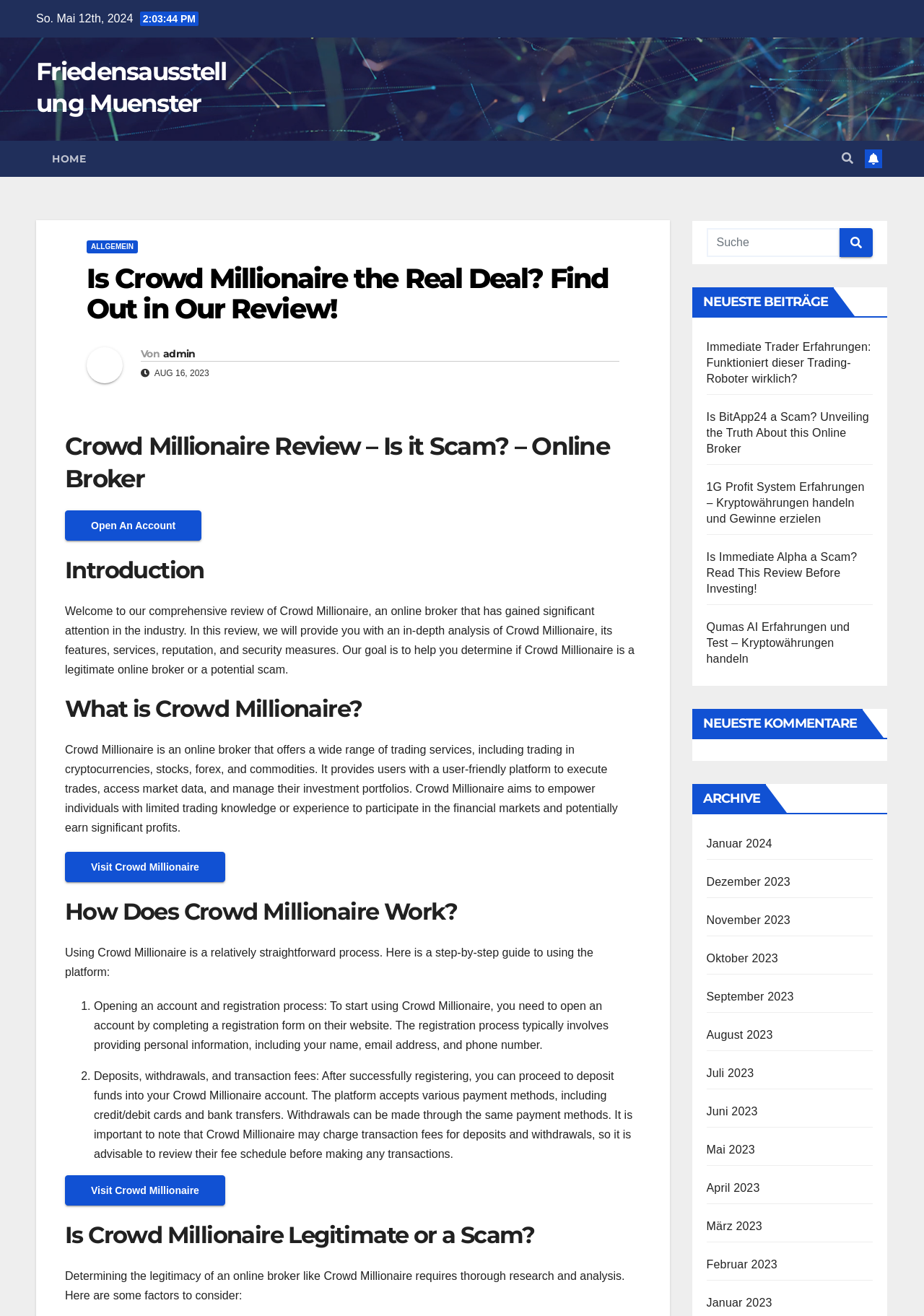How many steps are involved in using Crowd Millionaire?
Please give a detailed and elaborate answer to the question based on the image.

I found the number of steps involved in using Crowd Millionaire by looking at the list markers '1.' and '2.' which are located under the heading 'How Does Crowd Millionaire Work?'.